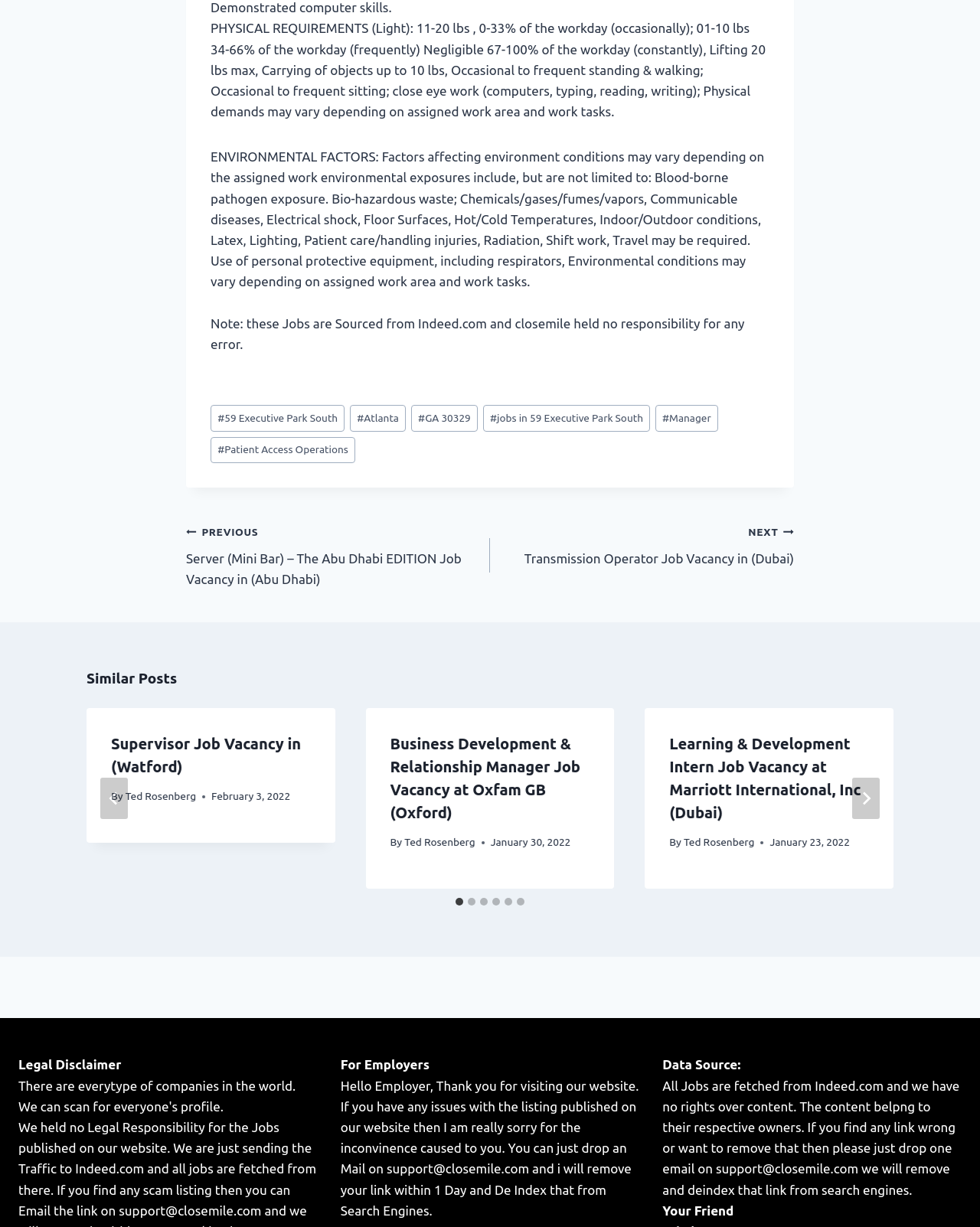Specify the bounding box coordinates of the element's area that should be clicked to execute the given instruction: "Click on the 'Manager' link". The coordinates should be four float numbers between 0 and 1, i.e., [left, top, right, bottom].

[0.669, 0.33, 0.733, 0.352]